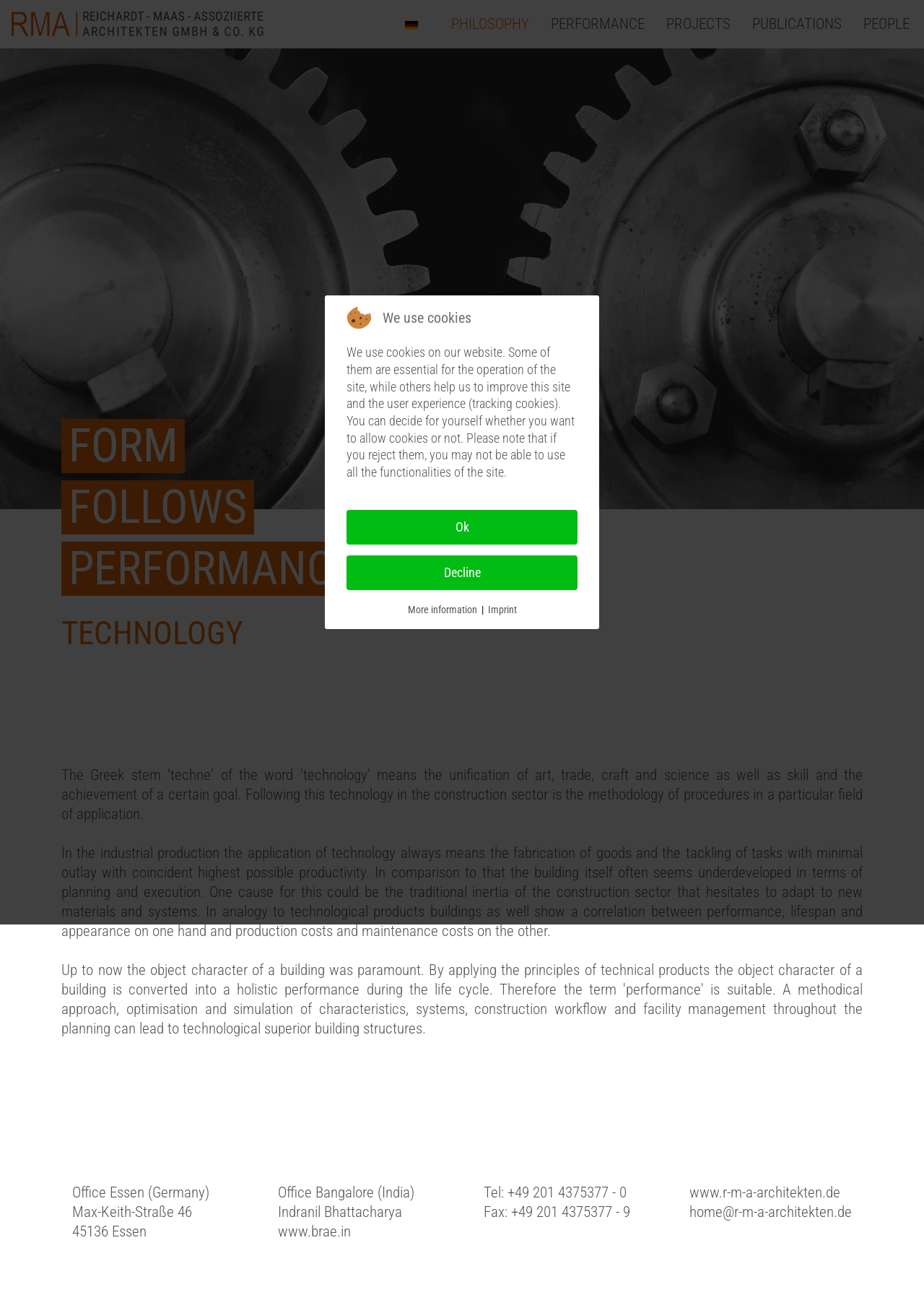Locate the bounding box coordinates of the clickable element to fulfill the following instruction: "click the PROJECTS link". Provide the coordinates as four float numbers between 0 and 1 in the format [left, top, right, bottom].

[0.709, 0.0, 0.802, 0.037]